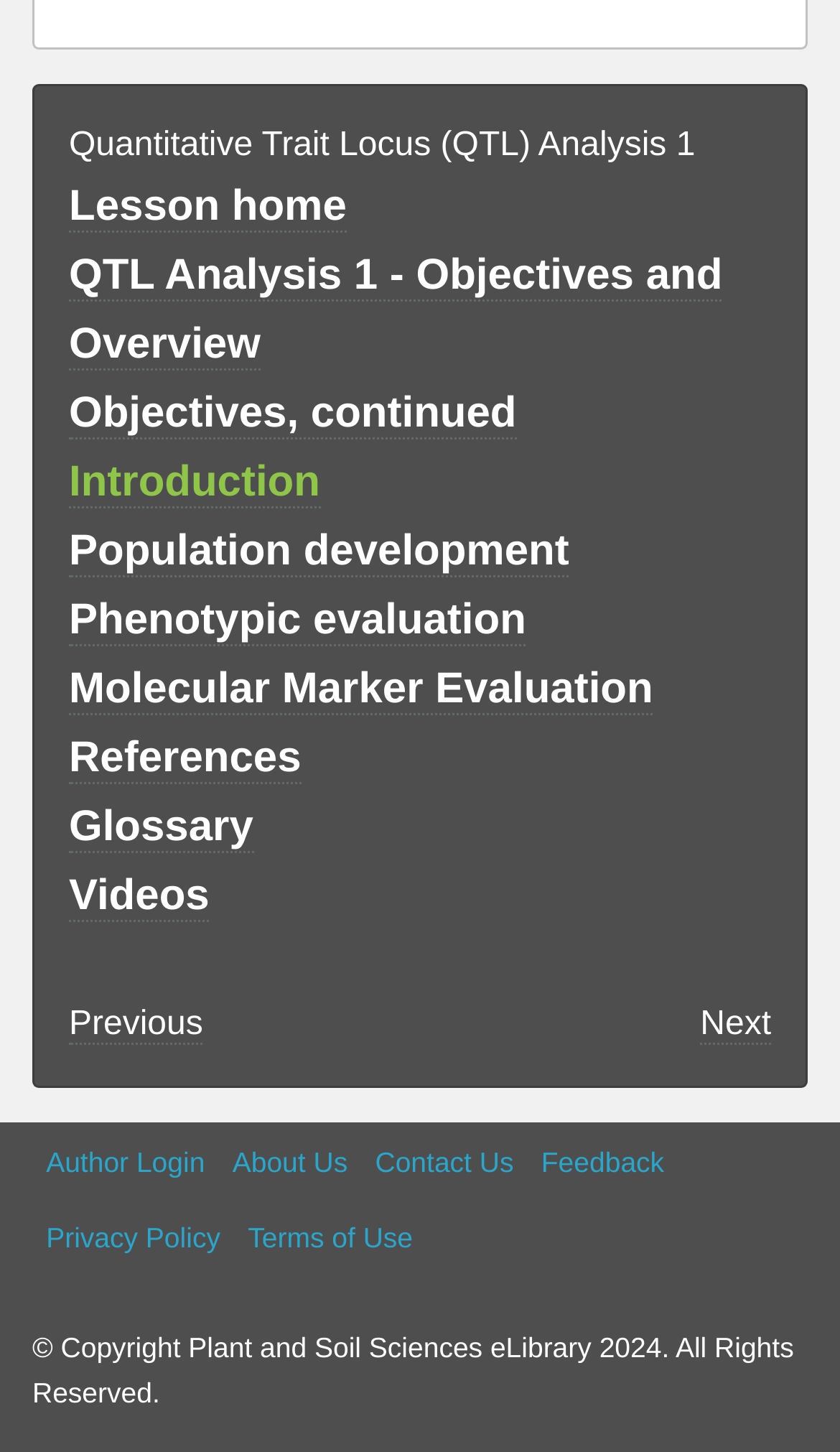Can you determine the bounding box coordinates of the area that needs to be clicked to fulfill the following instruction: "go to lesson home"?

[0.082, 0.127, 0.413, 0.161]